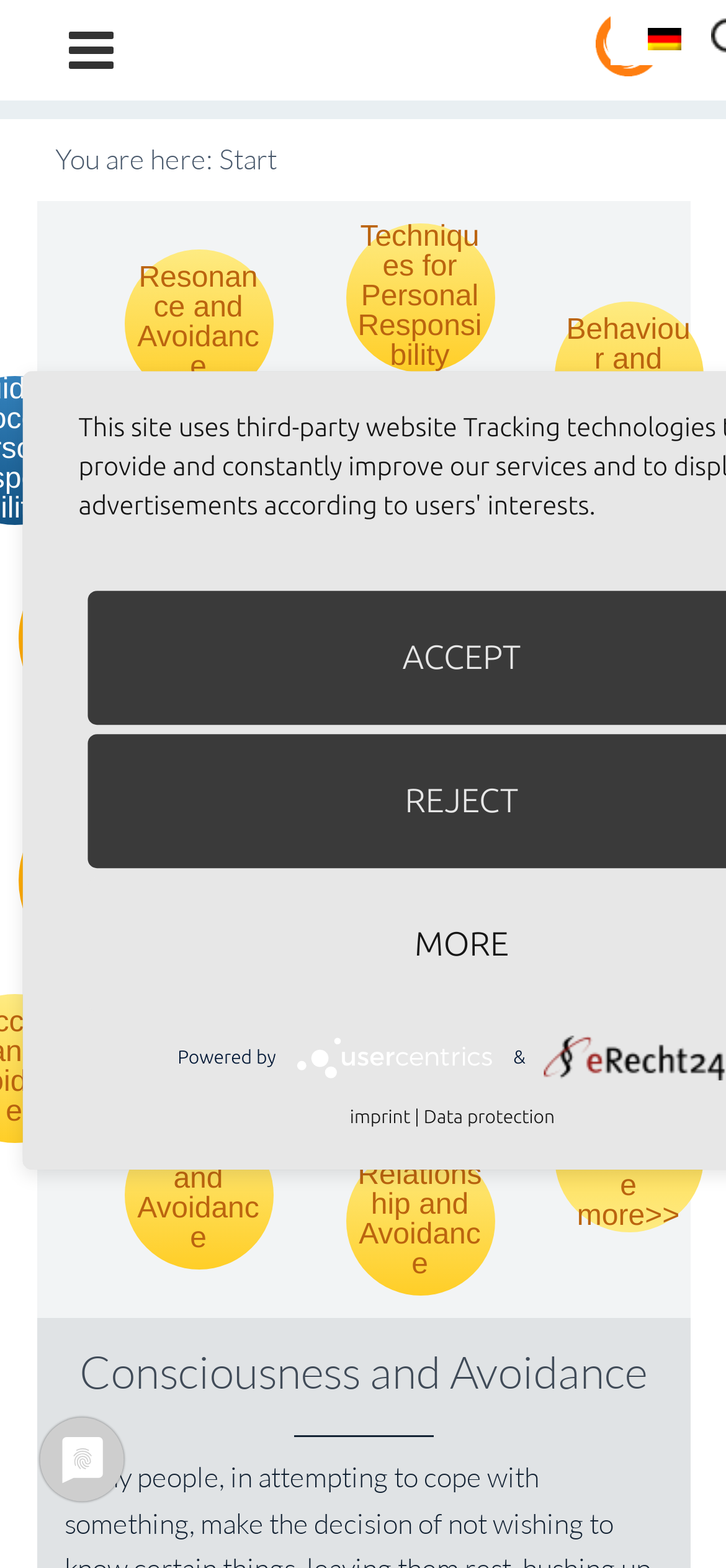Locate the bounding box coordinates of the UI element described by: "Personal Responsibility and Avoidance". Provide the coordinates as four float numbers between 0 and 1, formatted as [left, top, right, bottom].

[0.321, 0.402, 0.679, 0.568]